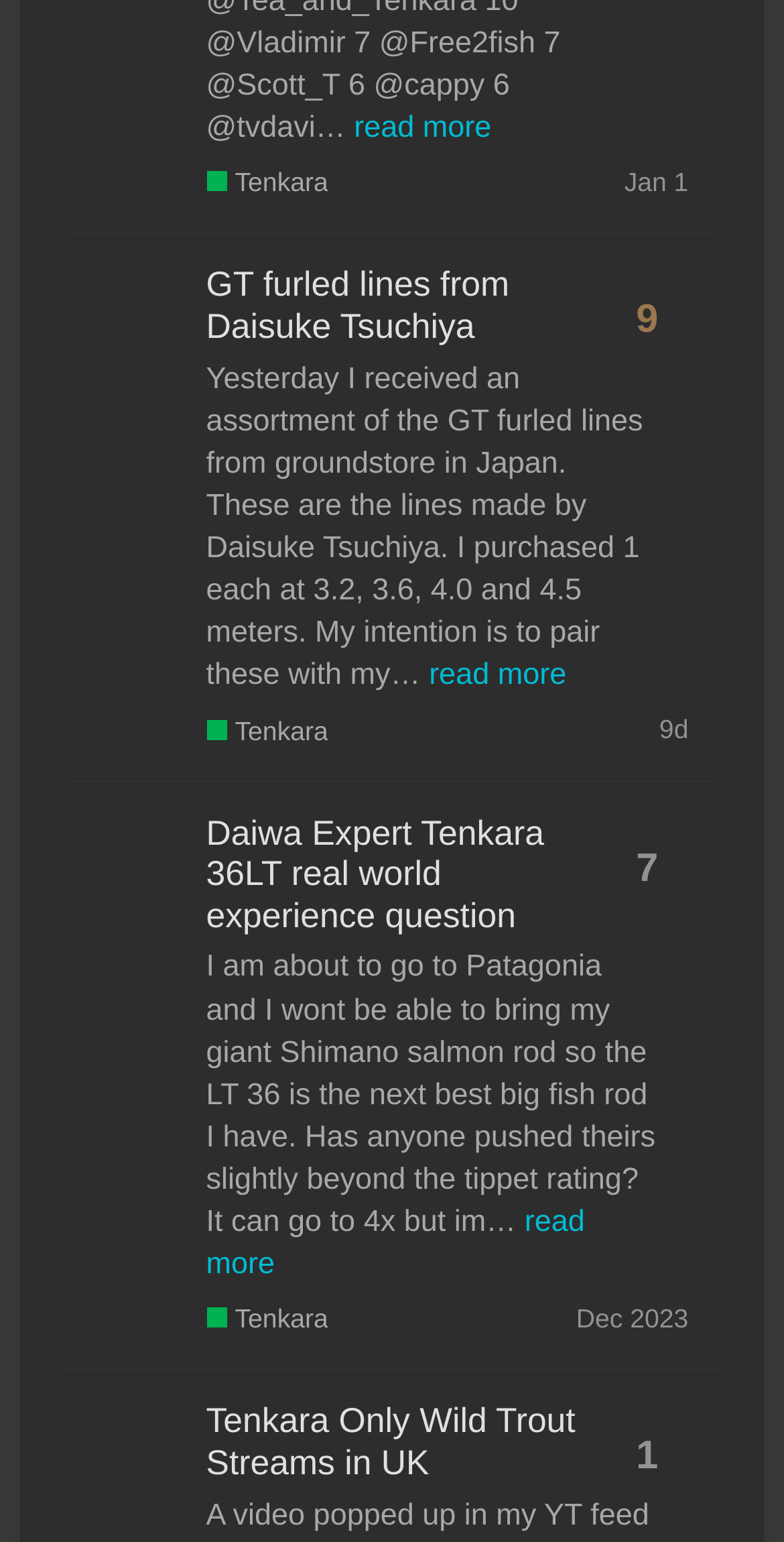Please provide a one-word or short phrase answer to the question:
What is the name of the latest poster in the first topic?

Kookagee